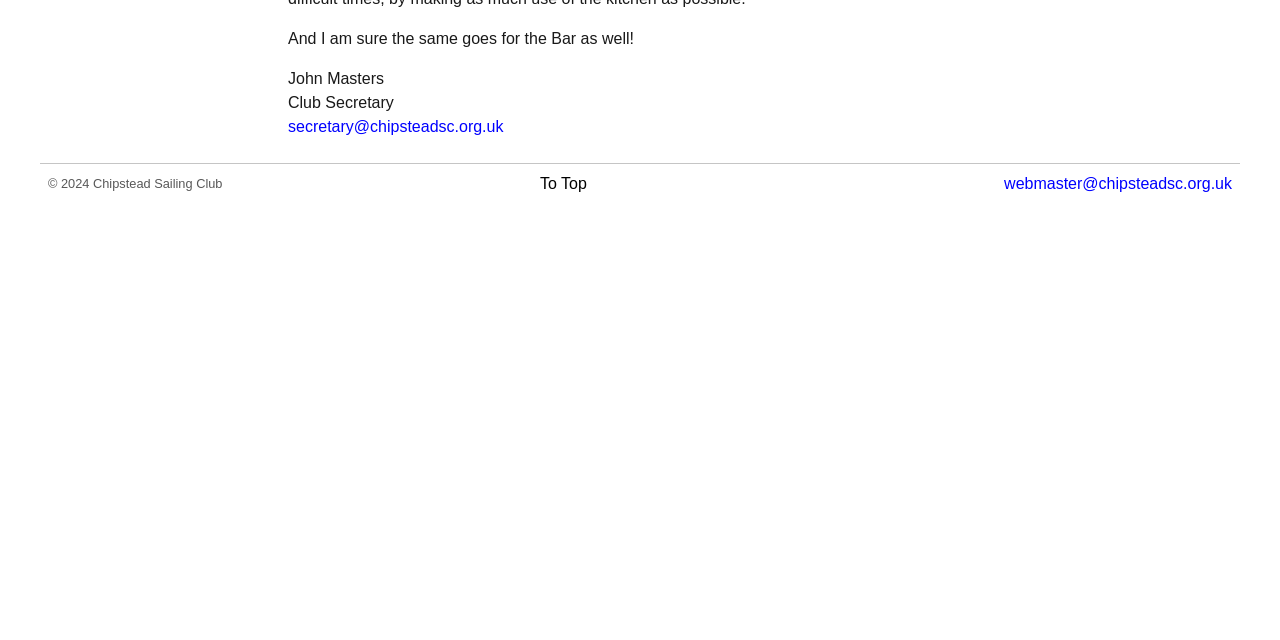Locate the bounding box for the described UI element: "To Top". Ensure the coordinates are four float numbers between 0 and 1, formatted as [left, top, right, bottom].

[0.422, 0.274, 0.458, 0.3]